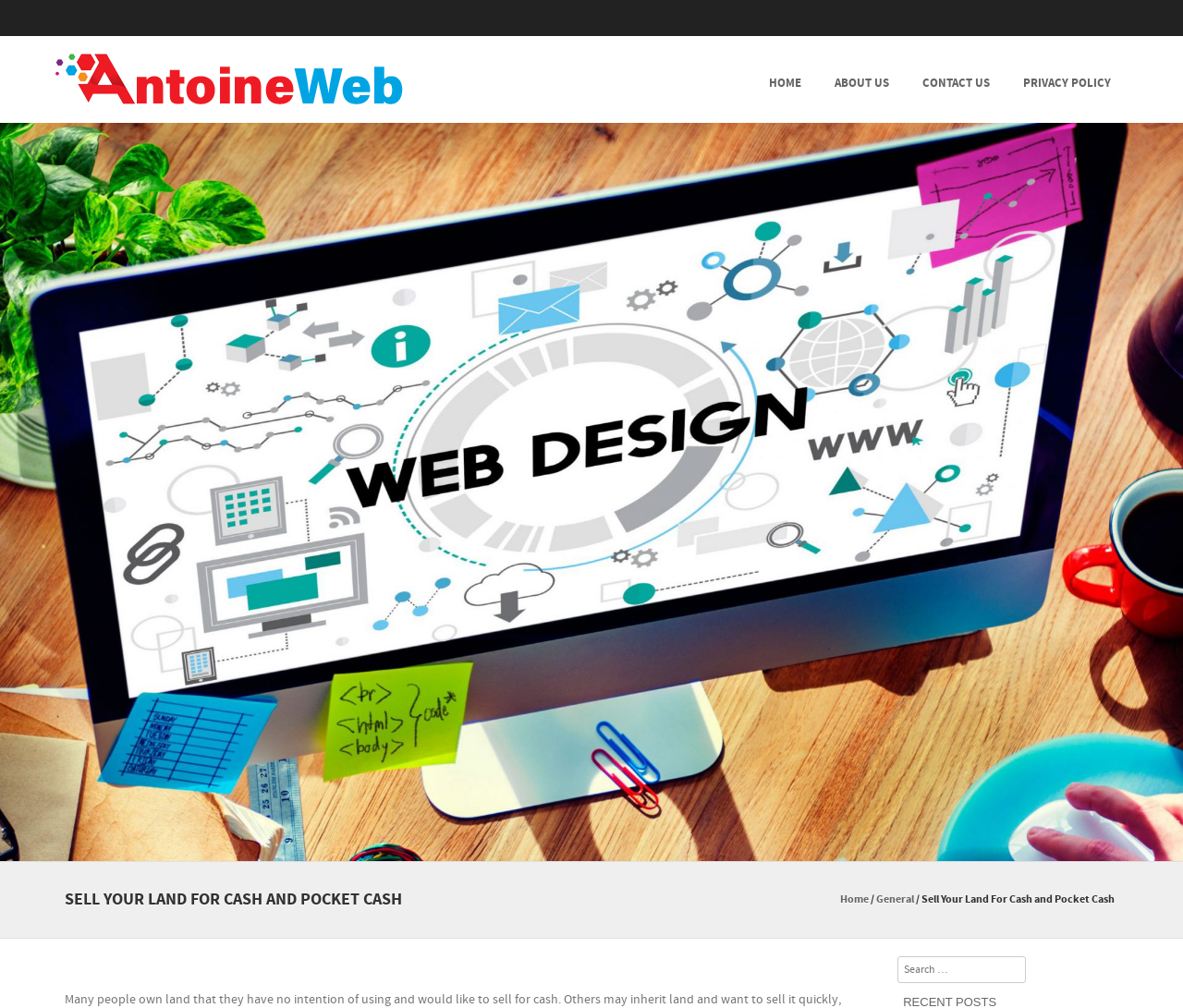Could you find the bounding box coordinates of the clickable area to complete this instruction: "visit the ABOUT US page"?

[0.691, 0.036, 0.766, 0.122]